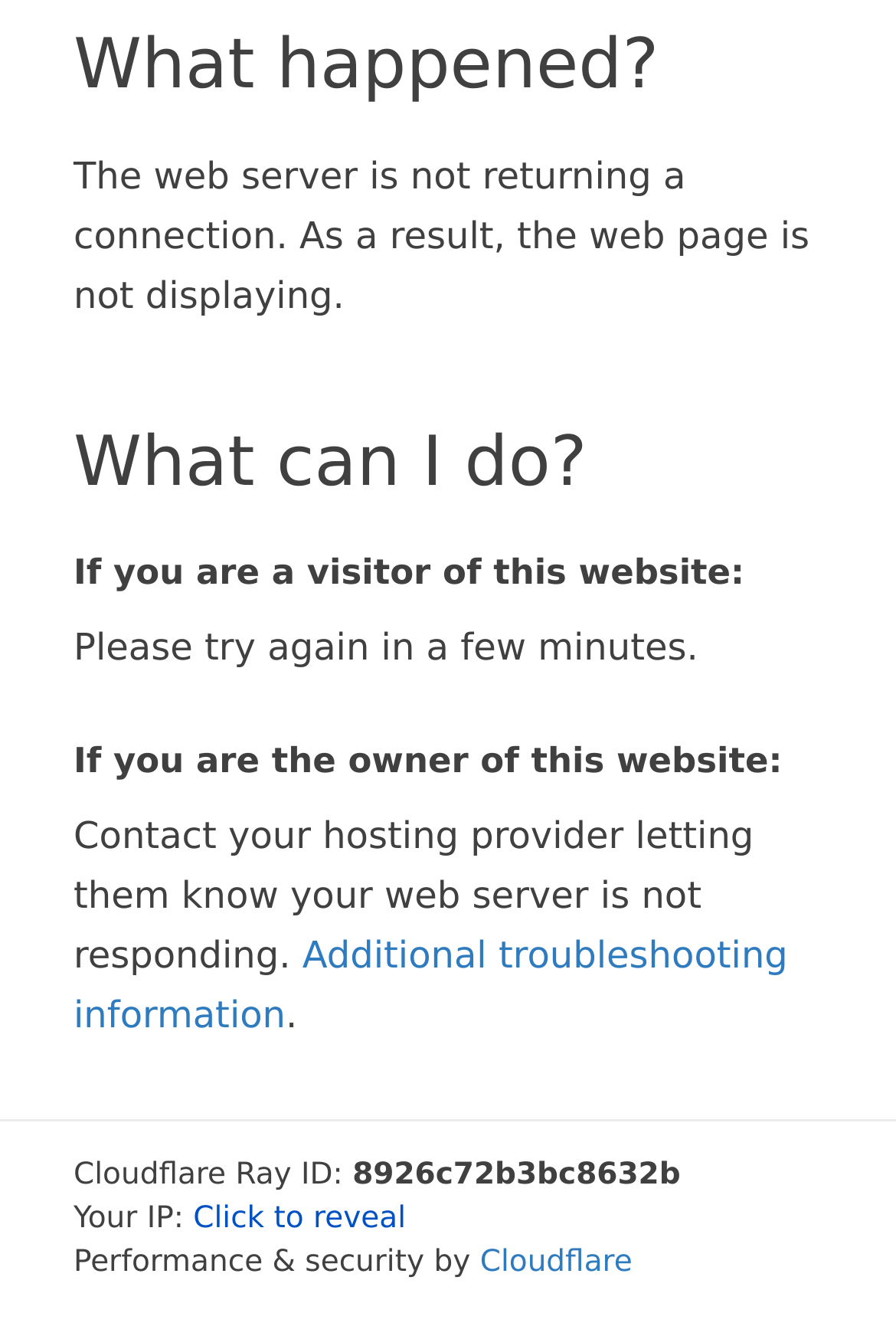From the screenshot, find the bounding box of the UI element matching this description: "Cloudflare". Supply the bounding box coordinates in the form [left, top, right, bottom], each a float between 0 and 1.

[0.536, 0.94, 0.706, 0.966]